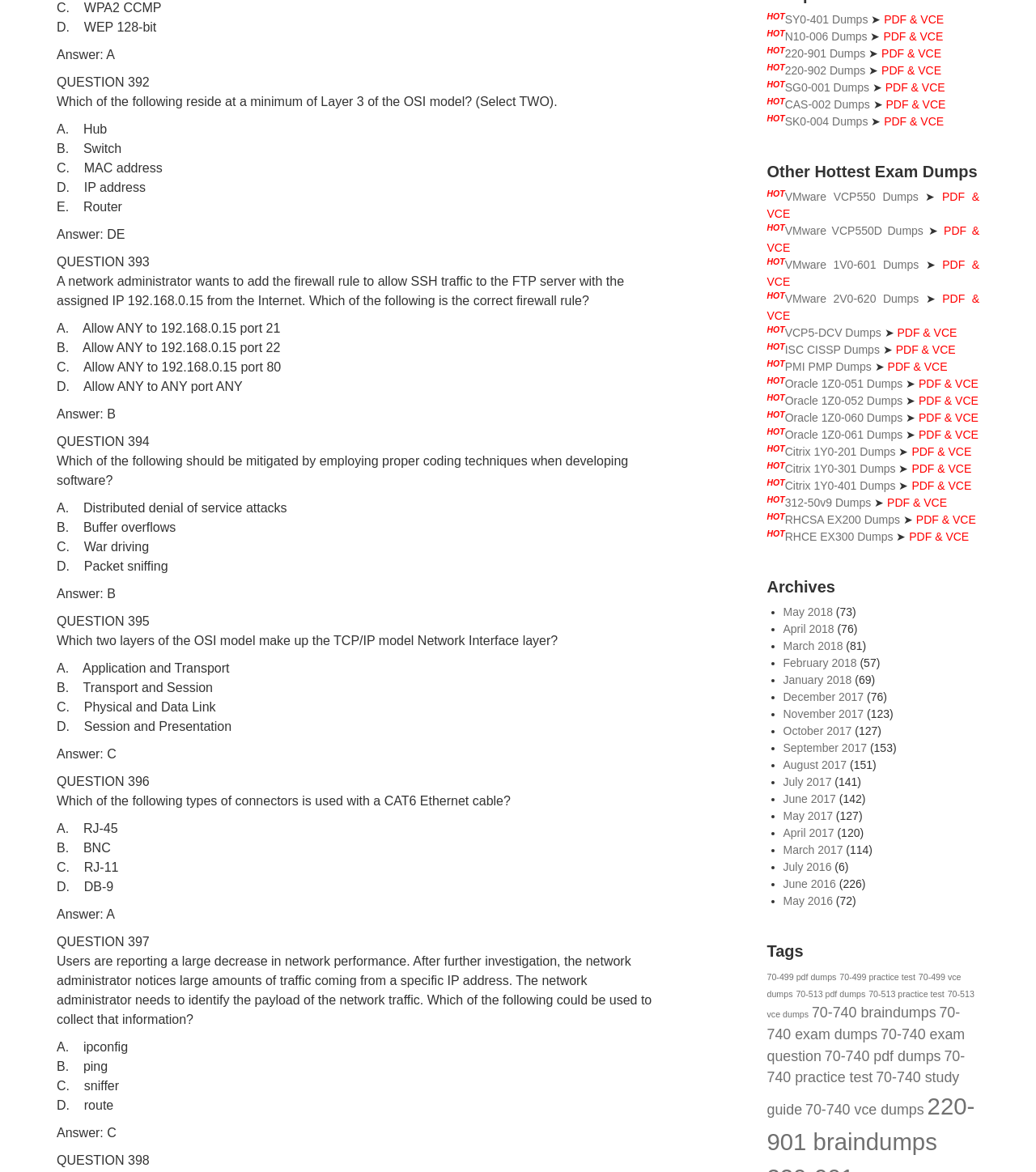With reference to the screenshot, provide a detailed response to the question below:
What is the correct answer to question 394?

I determined the correct answer to question 394 by reading the text of the question and its options. The correct answer is indicated as 'Answer: B', which corresponds to the option 'Buffer overflows'.